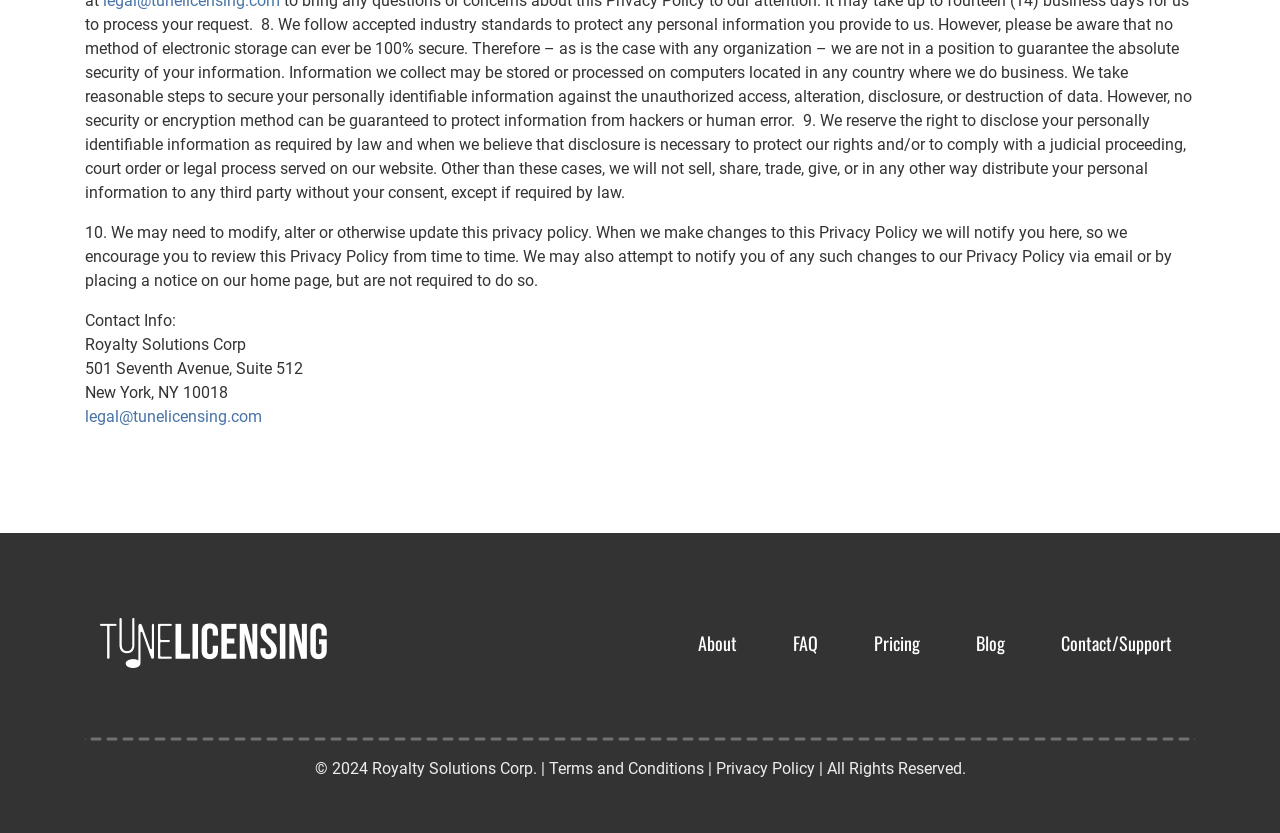Utilize the information from the image to answer the question in detail:
What is the email address provided for legal inquiries?

The email address is provided in the contact information section, which is located in the middle of the webpage. The section lists the email address as 'legal@tunelicensing.com' for legal inquiries.